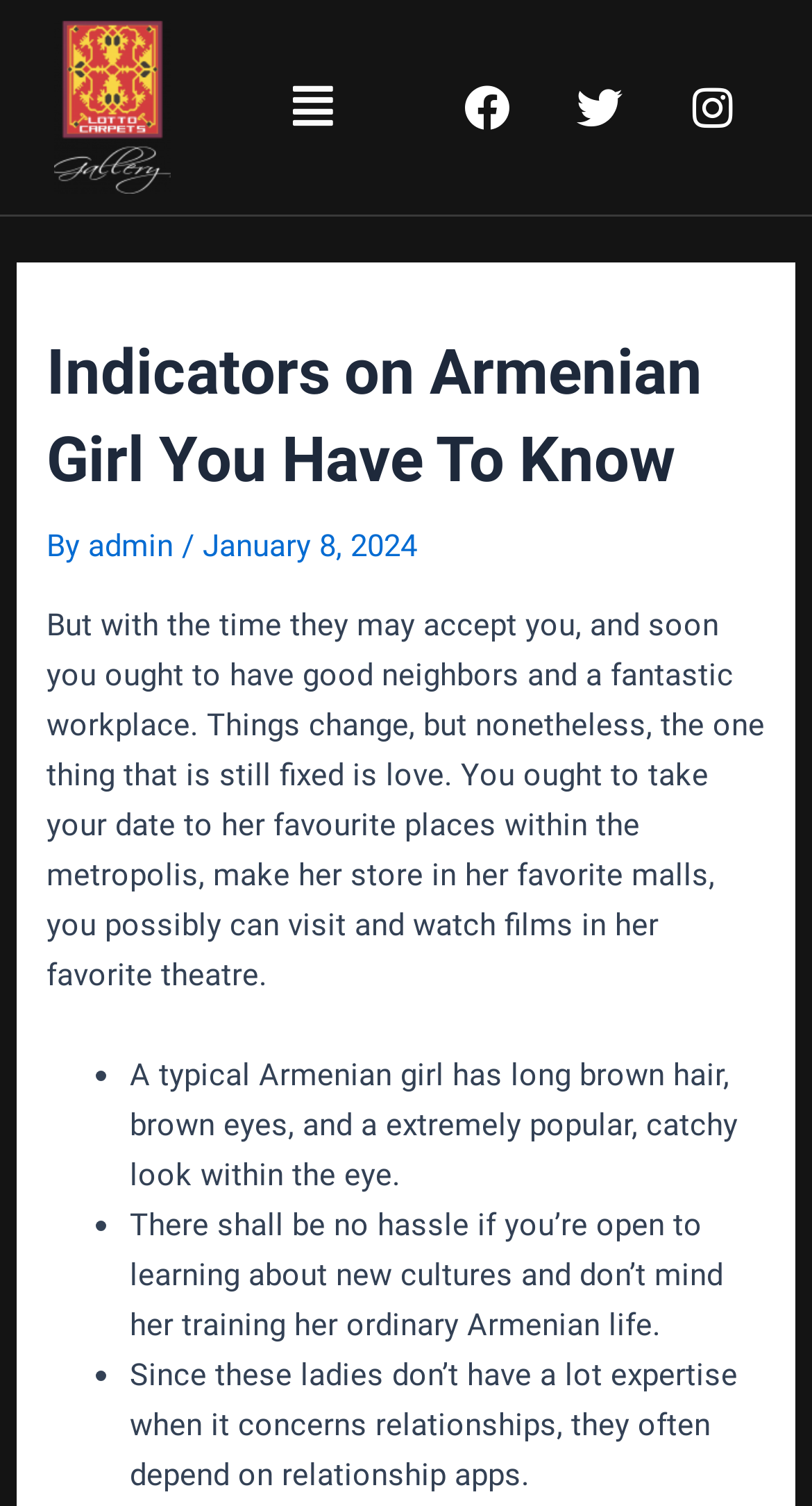Based on the image, provide a detailed and complete answer to the question: 
How do Armenian girls often find relationships?

According to the article, Armenian girls often depend on relationship apps to find relationships, as mentioned in the sentence 'Since these ladies don’t have a lot expertise when it concerns relationships, they often depend on relationship apps'.